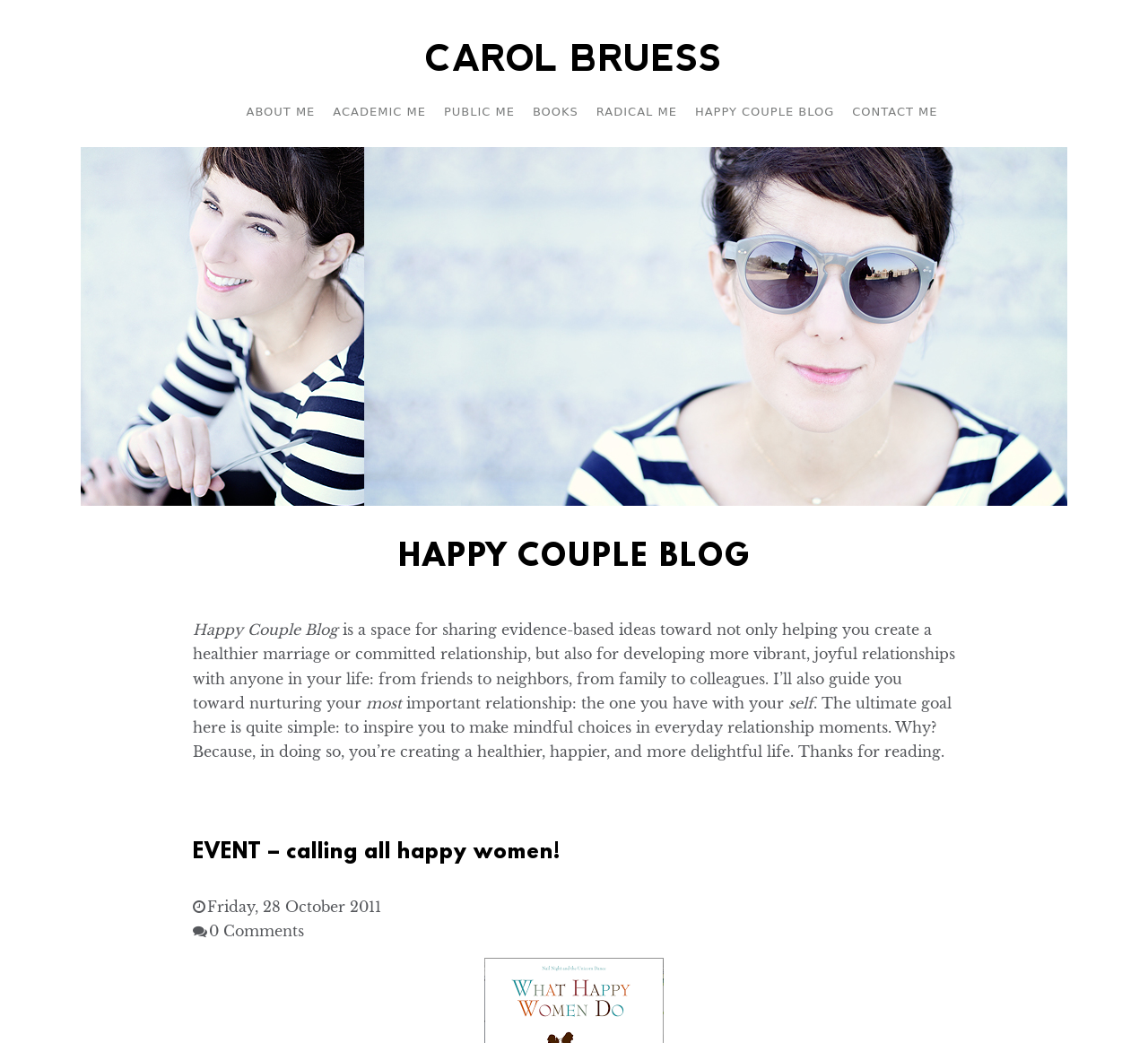Provide the bounding box coordinates for the area that should be clicked to complete the instruction: "visit Carol Bruess' page".

[0.344, 0.045, 0.656, 0.068]